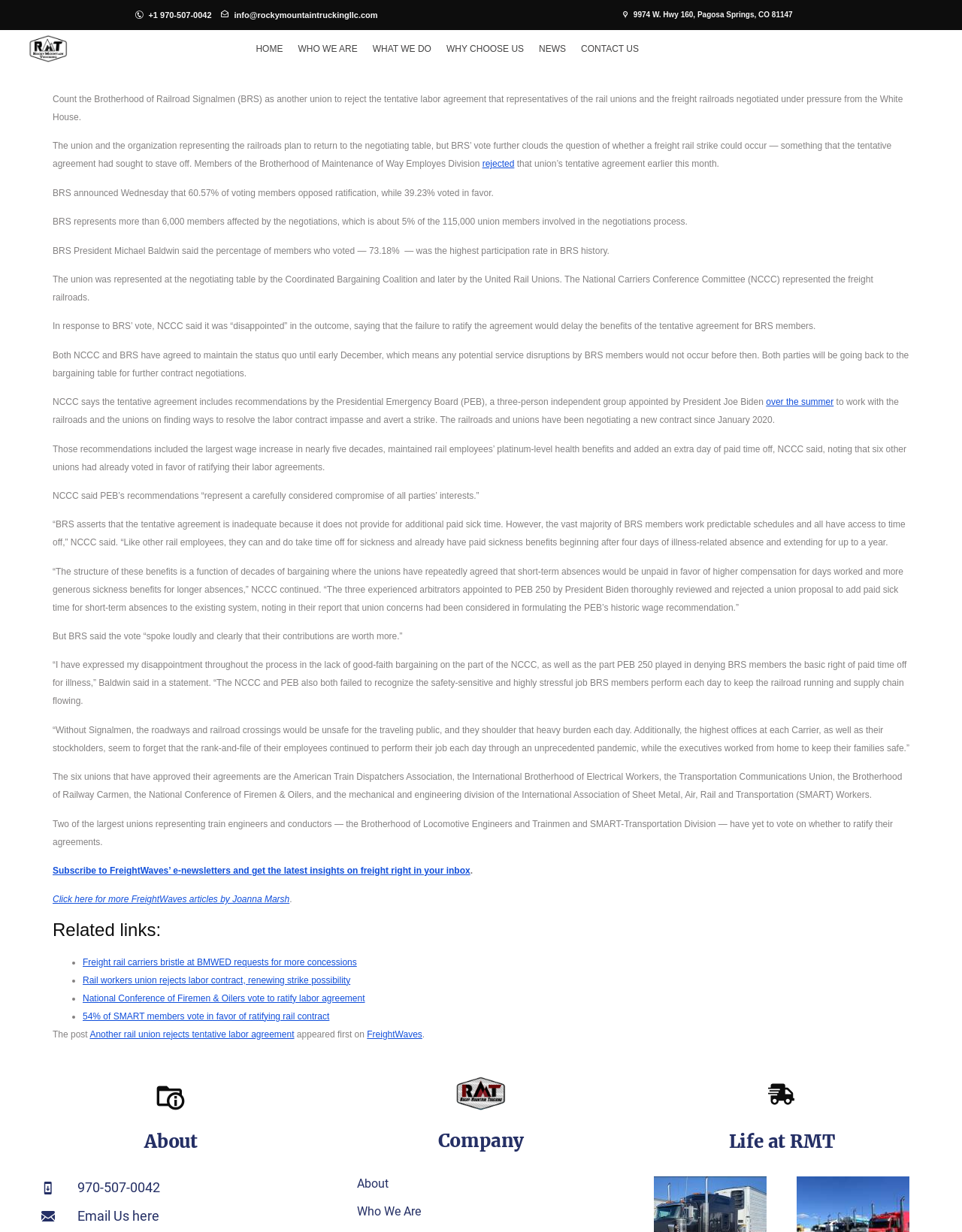Provide a thorough description of this webpage.

This webpage is about a news article discussing a rail union's rejection of a tentative labor agreement. At the top of the page, there are three links to contact information, including a phone number, email address, and physical address. Below these links, there is a navigation menu with seven links: HOME, WHO WE ARE, WHAT WE DO, WHY CHOOSE US, NEWS, CONTACT US.

The main content of the page is a news article about the Brotherhood of Railroad Signalmen (BRS) rejecting a tentative labor agreement. The article is divided into multiple paragraphs, with some links and quotes from union representatives and the National Carriers Conference Committee (NCCC) scattered throughout. The article discusses the implications of the rejection, including the possibility of a freight rail strike, and mentions that six other unions have already ratified their labor agreements.

At the bottom of the page, there are several sections. One section is titled "Related links:" and contains four links to other FreightWaves articles. Another section is titled "About" and contains a heading and two links to contact information. A third section is titled "Company" and contains a heading and two links to company information. Finally, there is a section titled "Life at RMT" with a heading, but no additional content.

There is also an image at the bottom of the page, but it is not described.